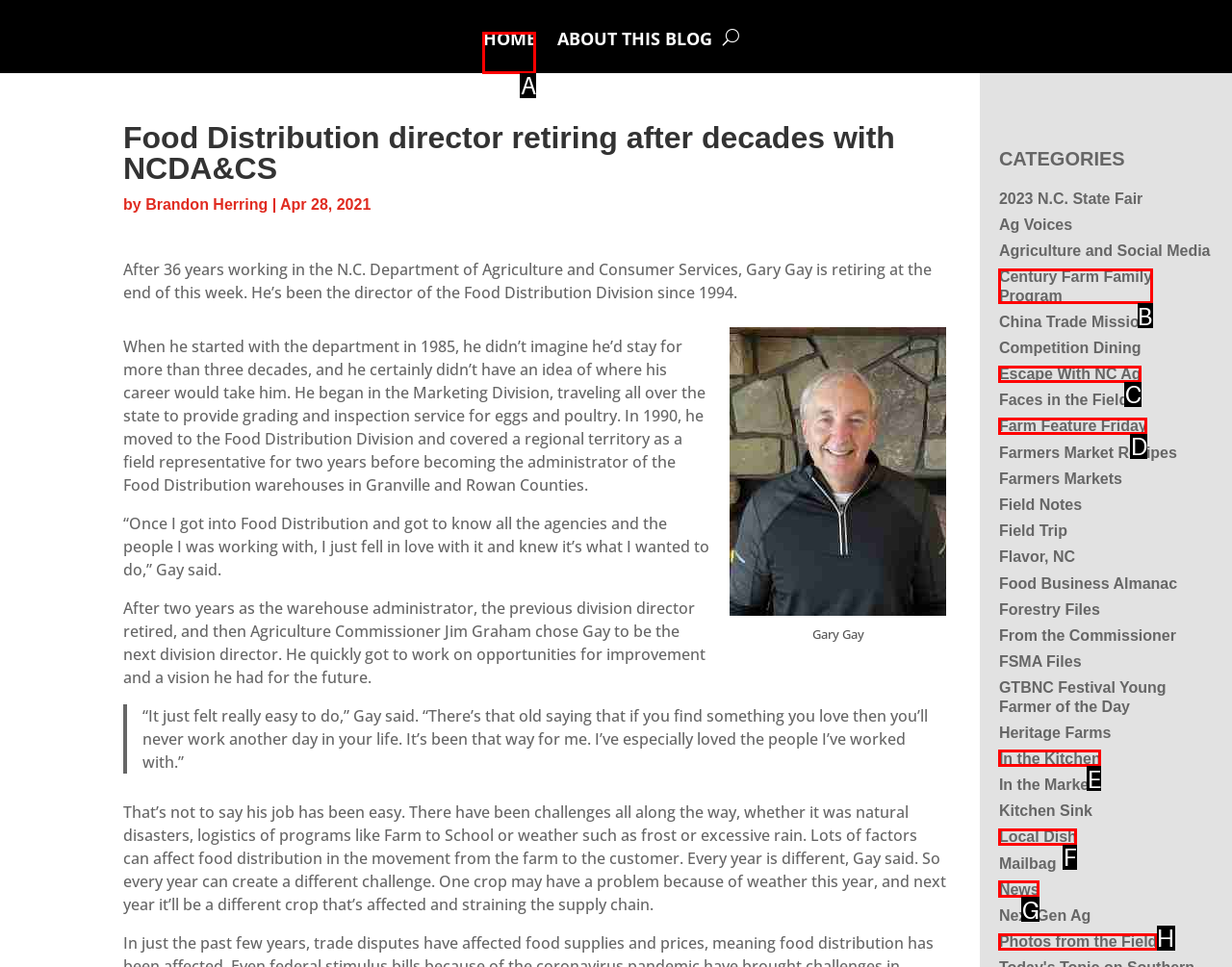Which HTML element should be clicked to perform the following task: Click the HOME link
Reply with the letter of the appropriate option.

A